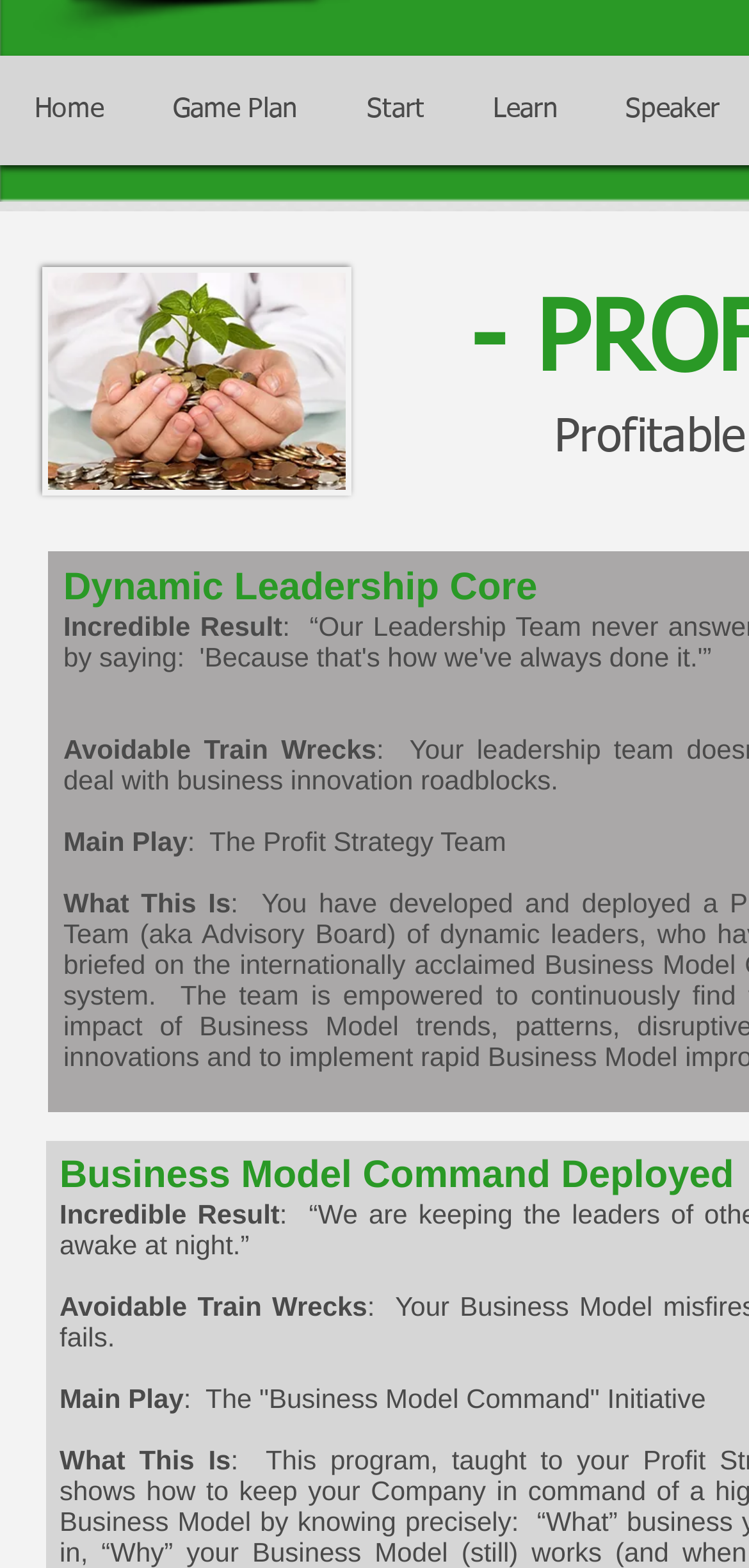Identify the bounding box coordinates for the UI element described by the following text: "Start". Provide the coordinates as four float numbers between 0 and 1, in the format [left, top, right, bottom].

[0.444, 0.024, 0.613, 0.118]